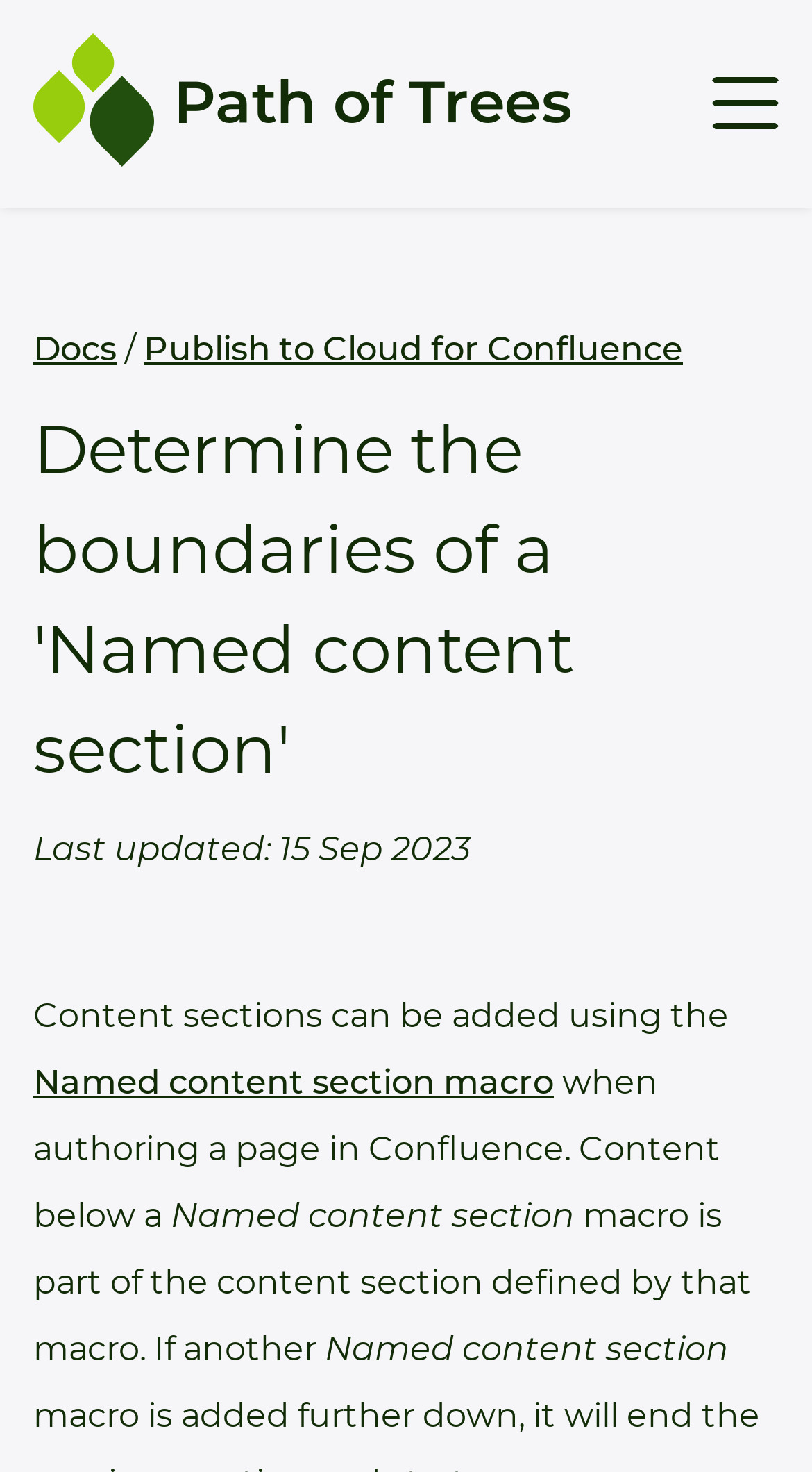Please locate the bounding box coordinates of the element that should be clicked to achieve the given instruction: "View profile".

None